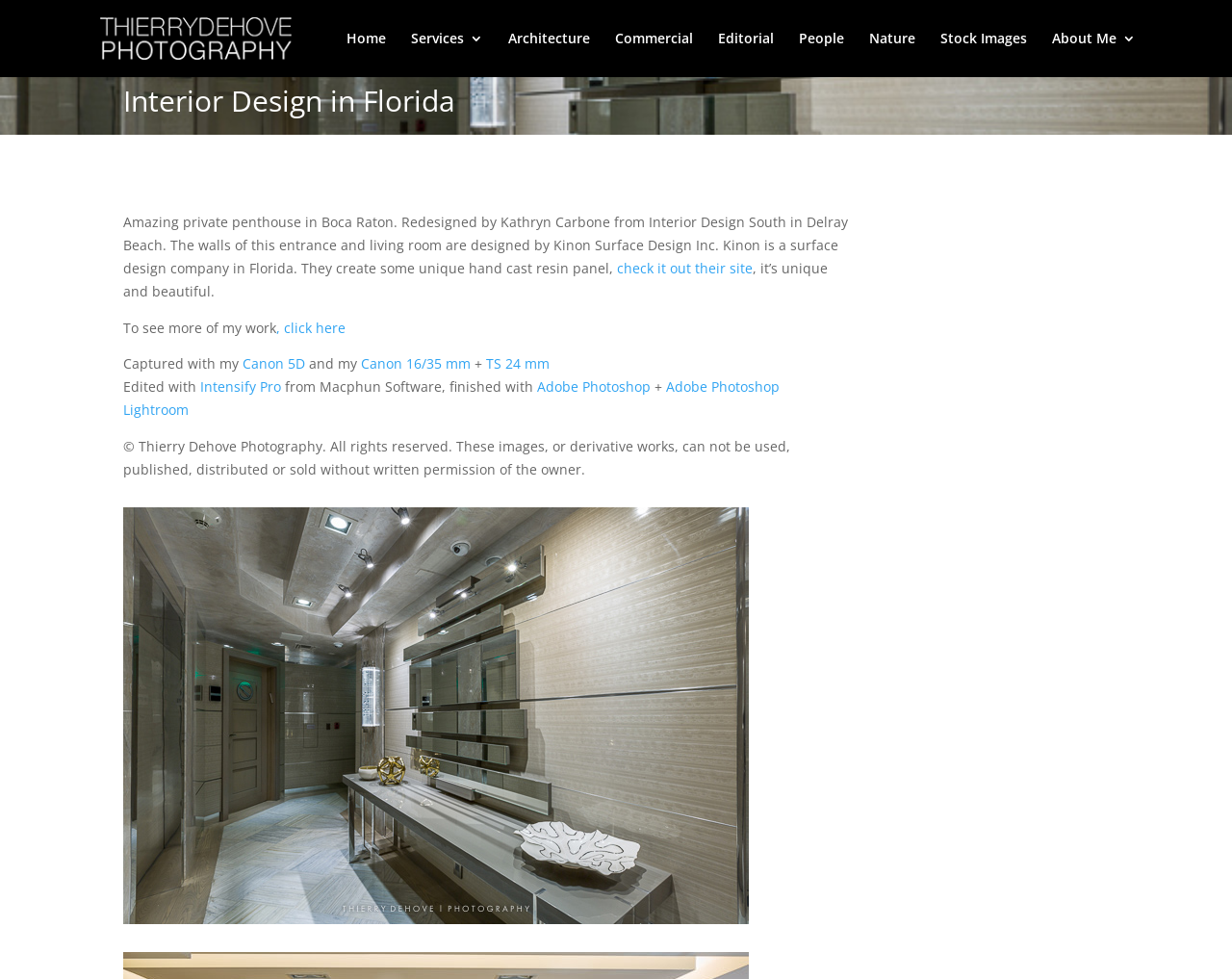From the element description Intensify Pro, predict the bounding box coordinates of the UI element. The coordinates must be specified in the format (top-left x, top-left y, bottom-right x, bottom-right y) and should be within the 0 to 1 range.

[0.162, 0.386, 0.228, 0.404]